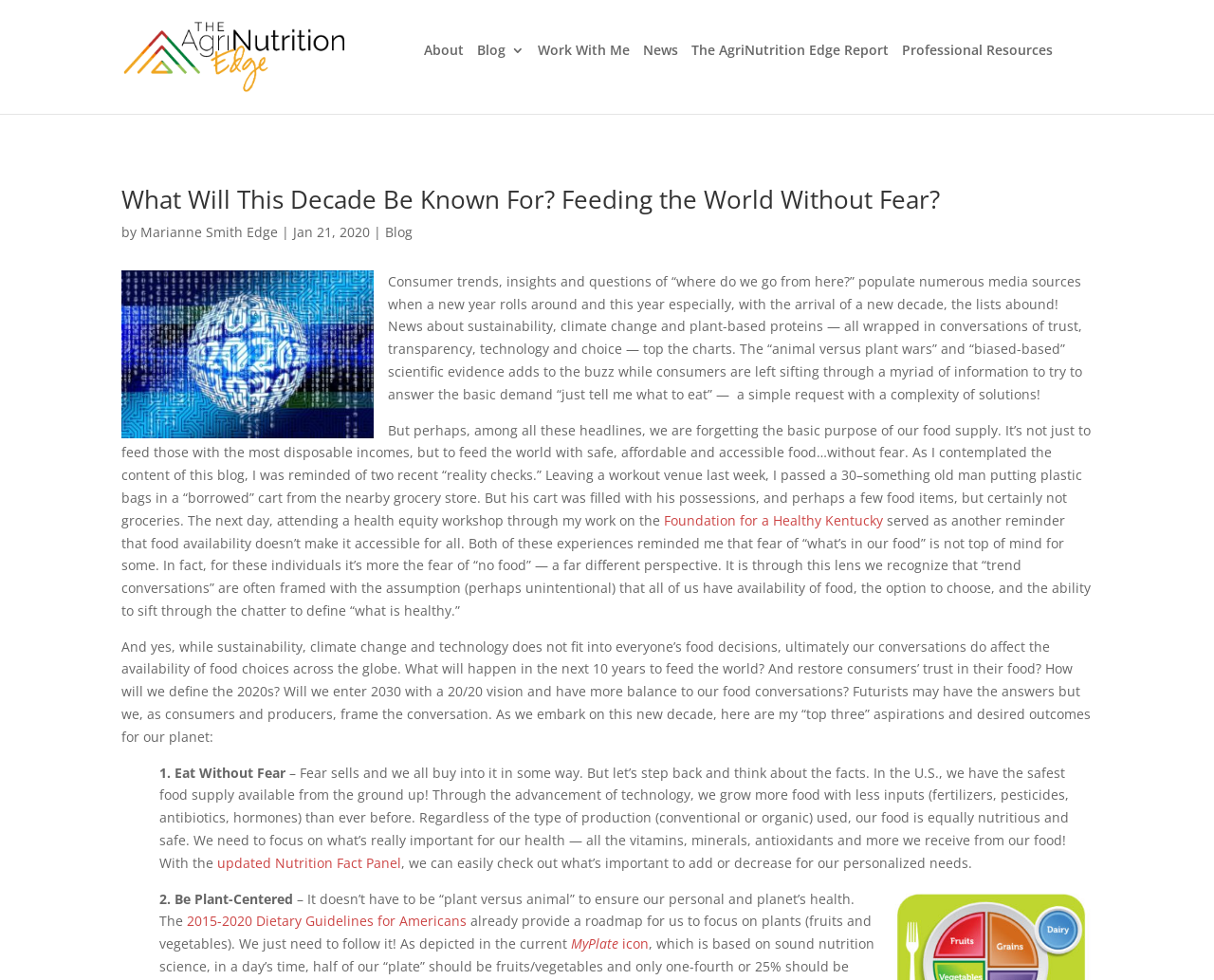Find the bounding box coordinates of the clickable area that will achieve the following instruction: "Read the 'Blog 3' article".

[0.393, 0.045, 0.432, 0.072]